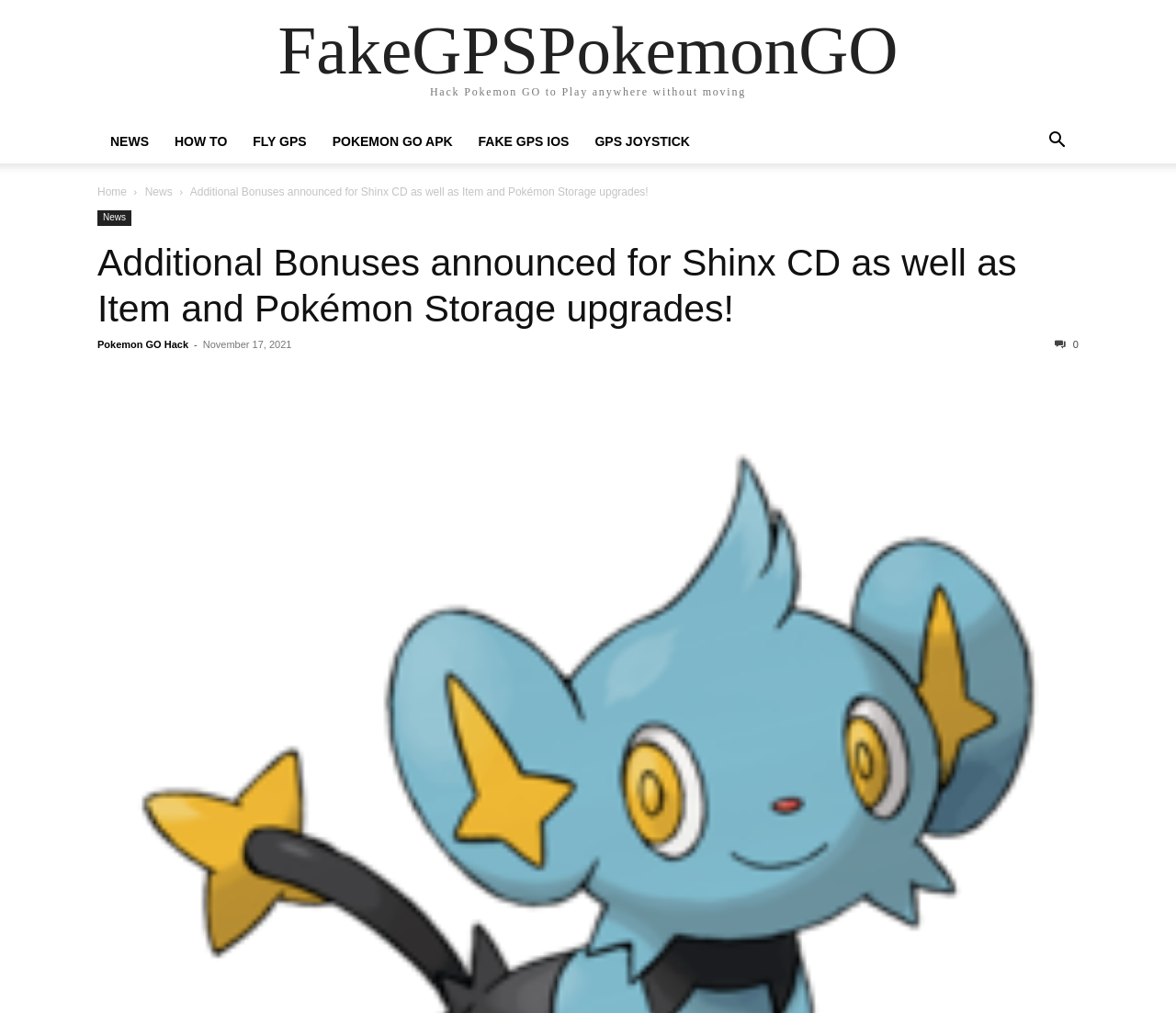Bounding box coordinates are specified in the format (top-left x, top-left y, bottom-right x, bottom-right y). All values are floating point numbers bounded between 0 and 1. Please provide the bounding box coordinate of the region this sentence describes: aria-label="Search"

[0.88, 0.133, 0.917, 0.148]